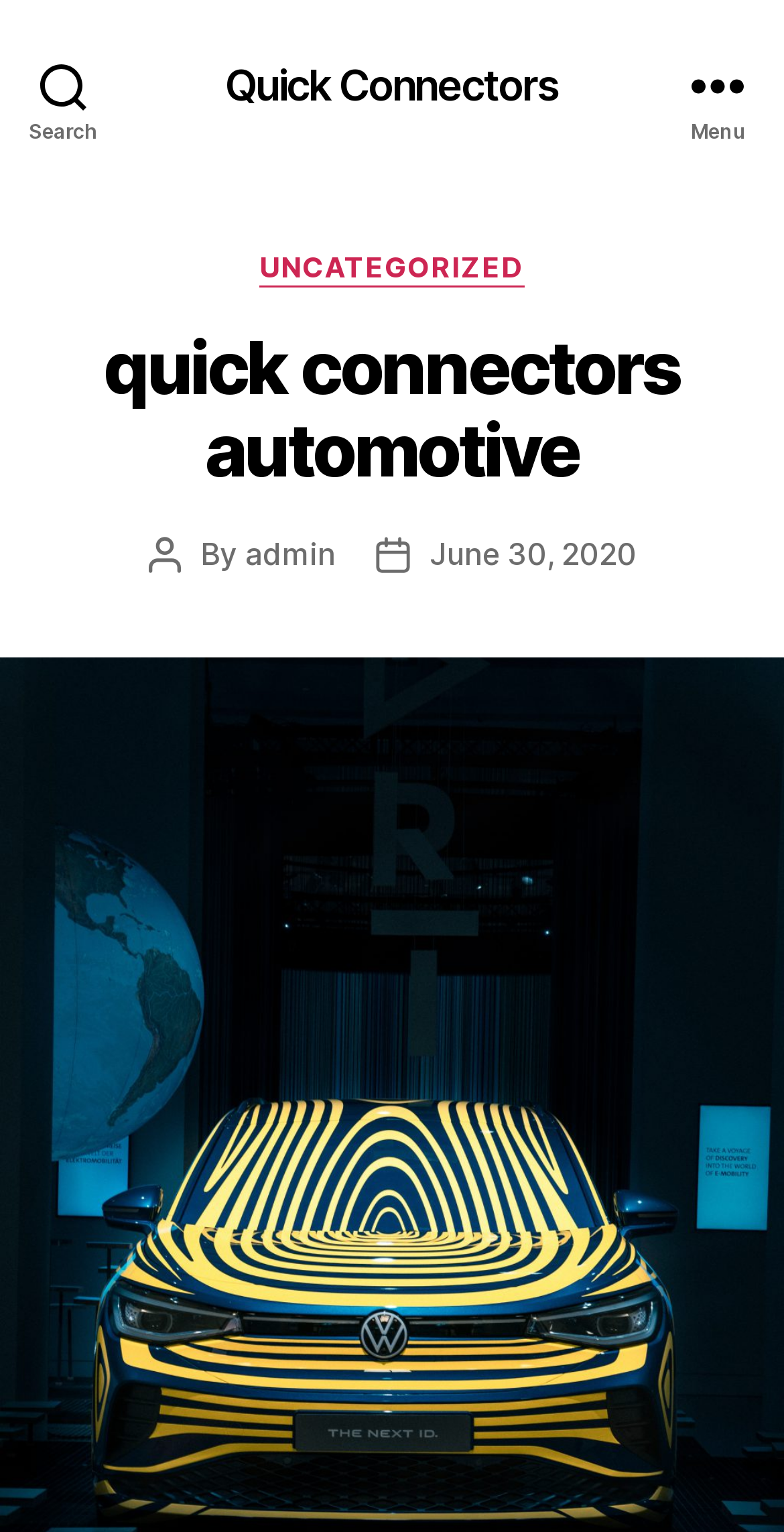Using a single word or phrase, answer the following question: 
What is the post author's name?

admin